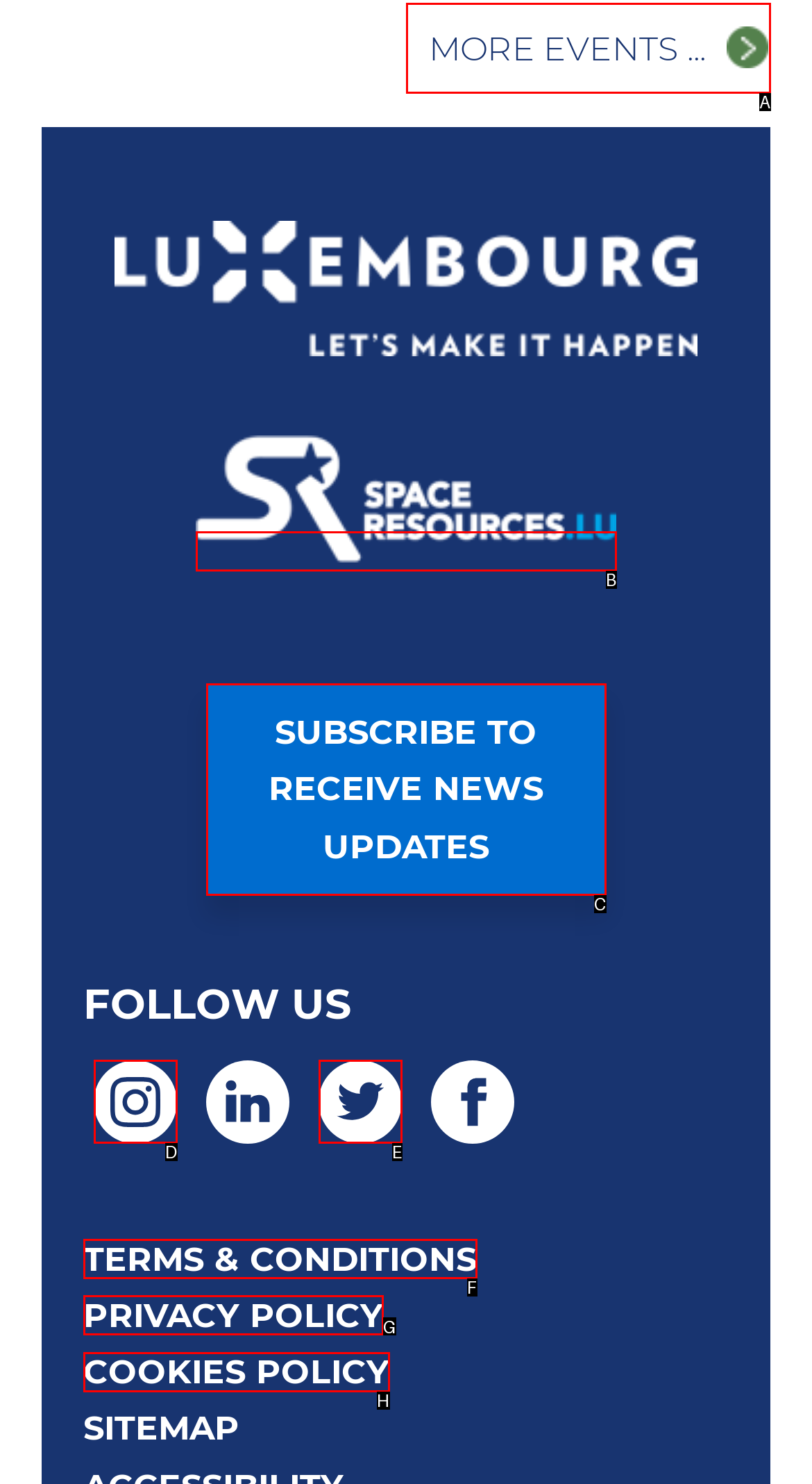Select the letter of the HTML element that best fits the description: Twitter
Answer with the corresponding letter from the provided choices.

E